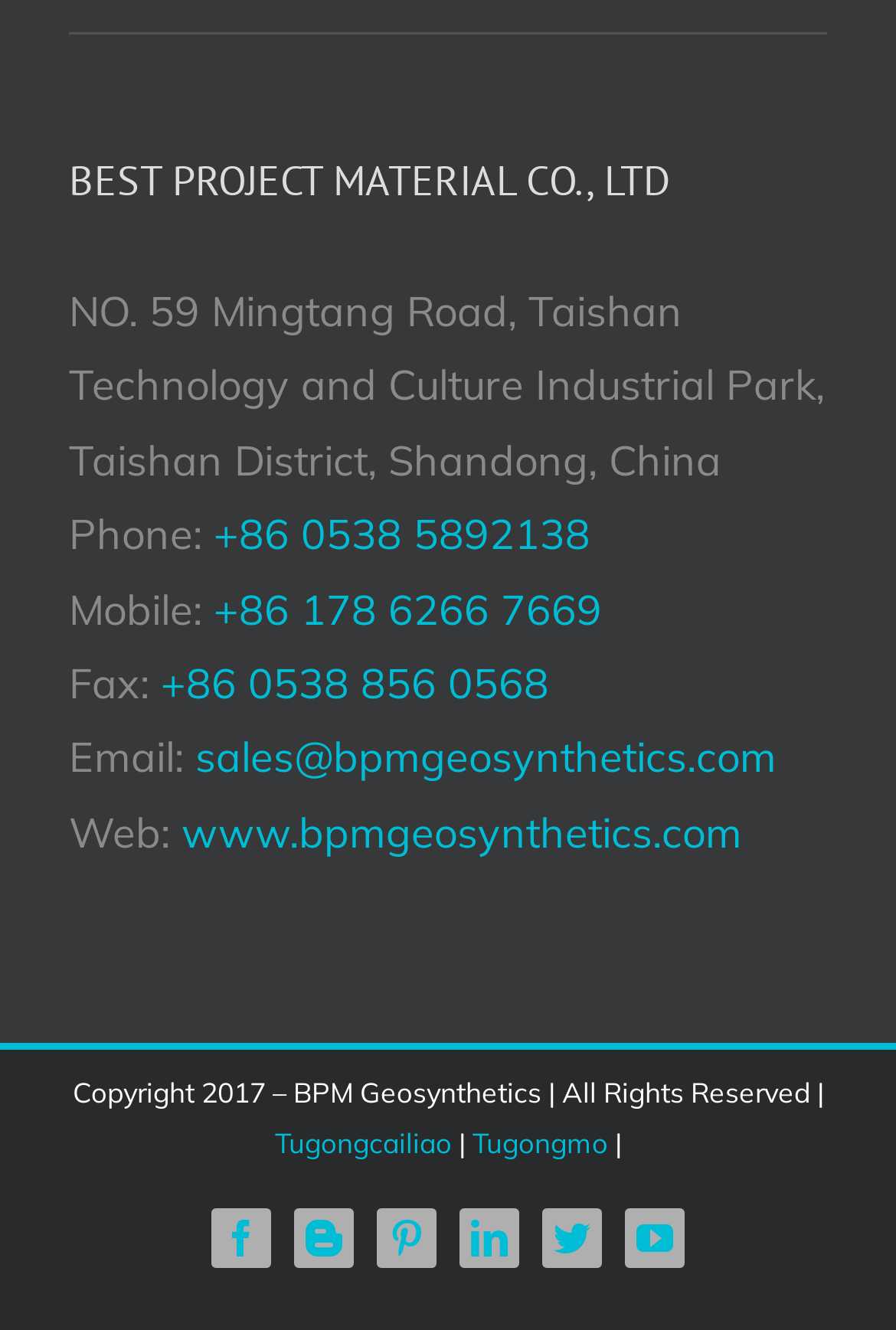Specify the bounding box coordinates of the region I need to click to perform the following instruction: "Call the company". The coordinates must be four float numbers in the range of 0 to 1, i.e., [left, top, right, bottom].

[0.238, 0.382, 0.659, 0.422]